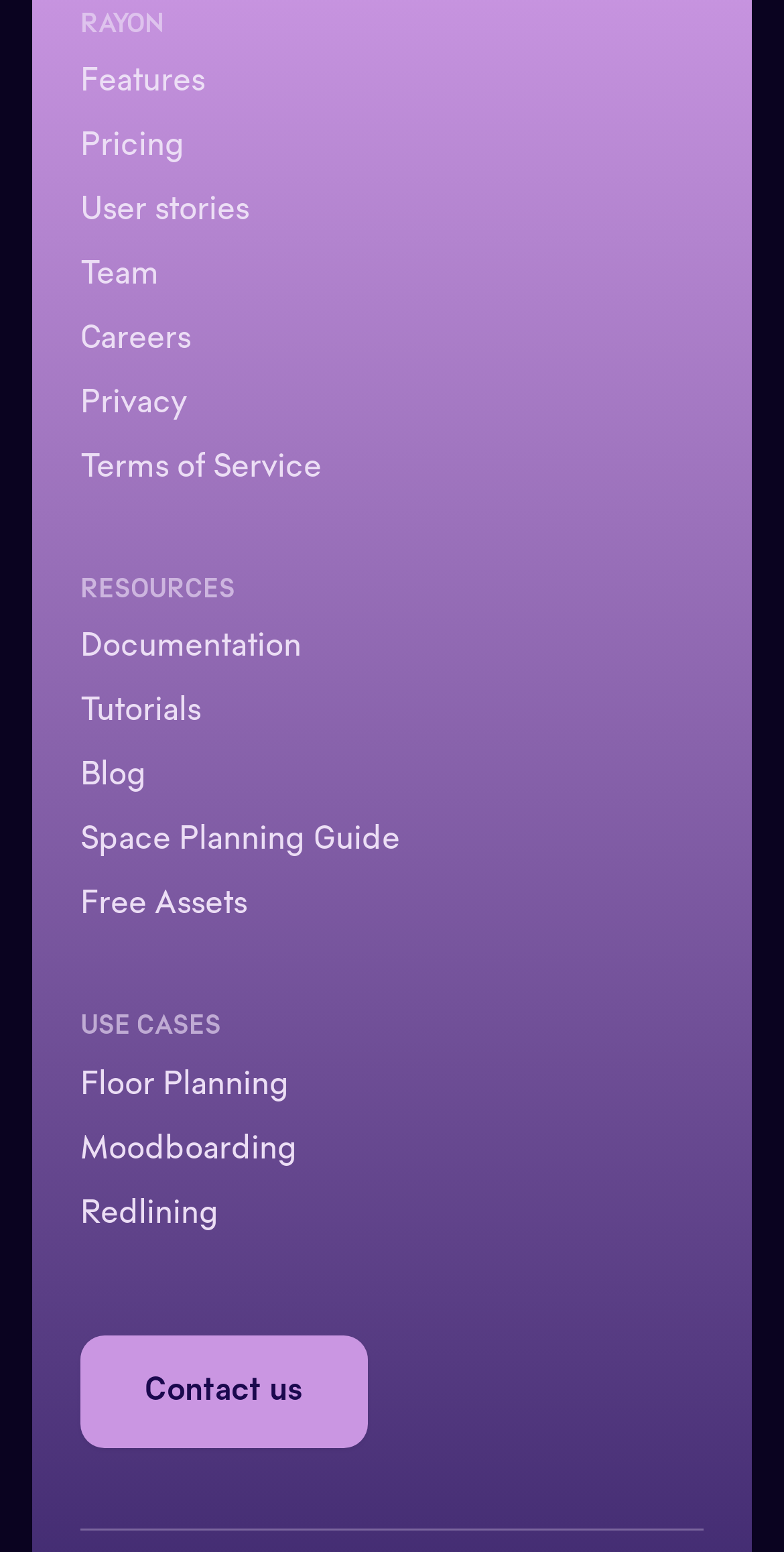Provide the bounding box coordinates for the UI element described in this sentence: "alt="Tradeschool.com Logo"". The coordinates should be four float values between 0 and 1, i.e., [left, top, right, bottom].

None